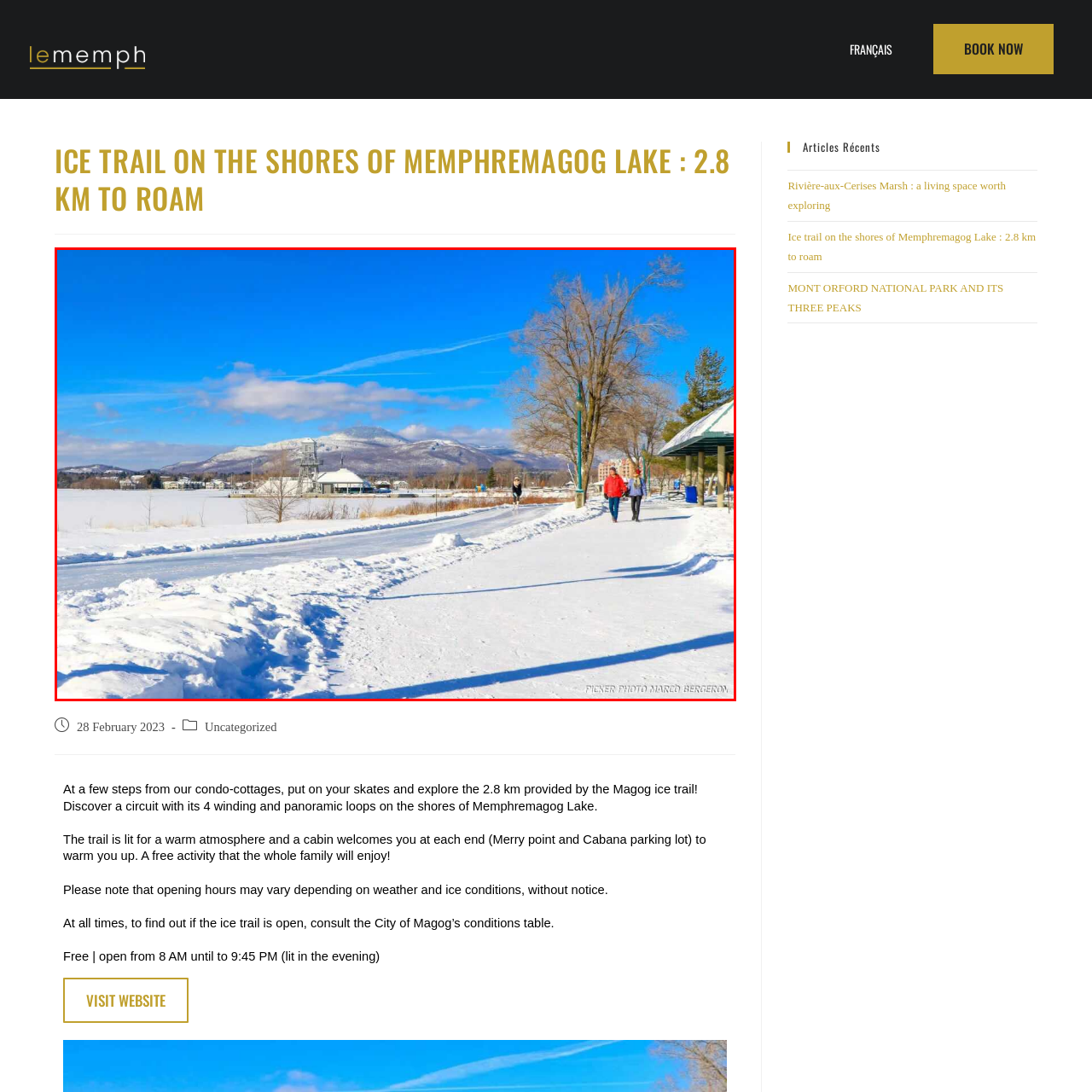Inspect the image contained by the red bounding box and answer the question with a single word or phrase:
What is the purpose of the cozy structure?

Warm haven for trail visitors